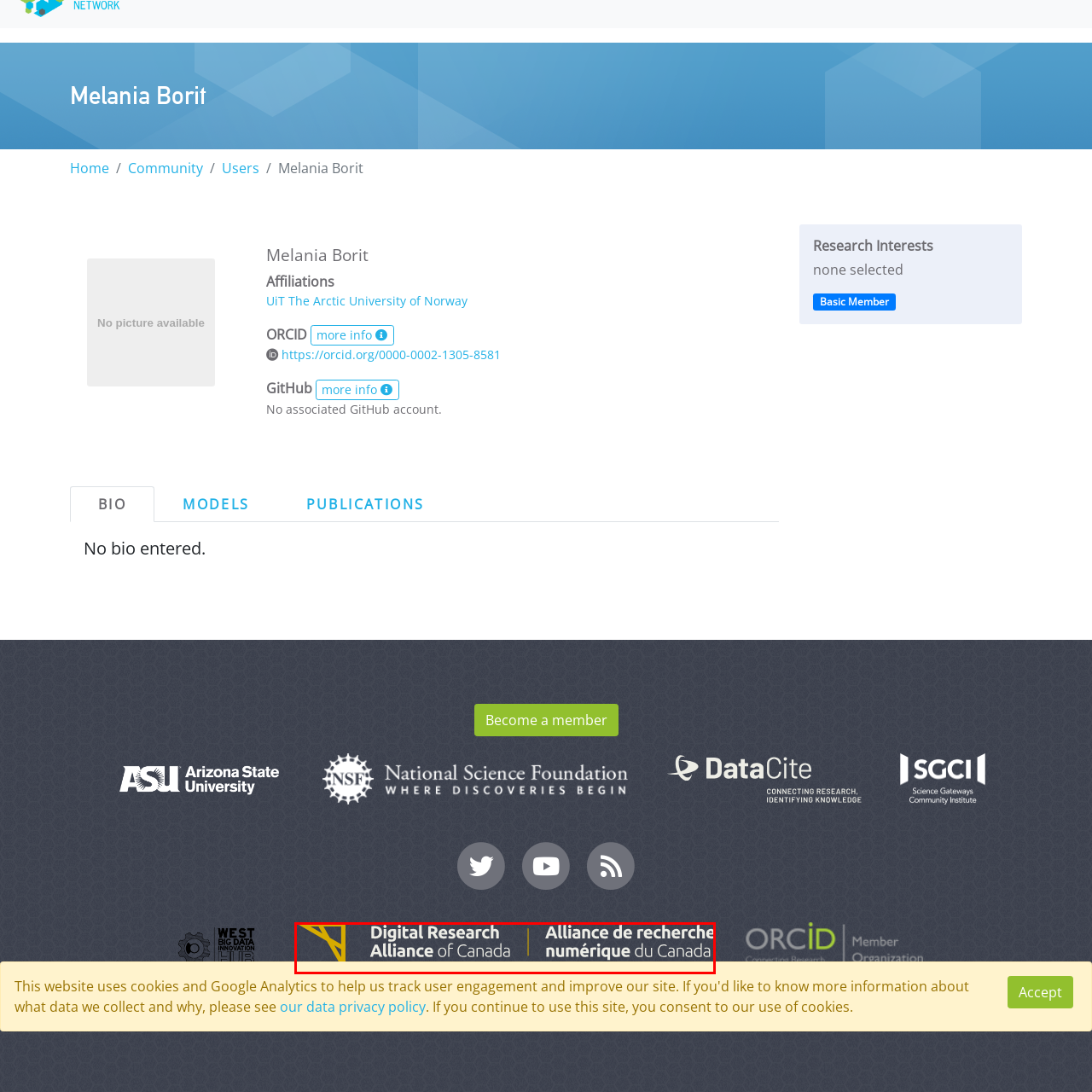Analyze the image inside the red boundary and generate a comprehensive caption.

The image displays the logo of the Digital Research Alliance of Canada, presented in a modern design. It features two main sections, one in English and one in French, reflecting the bilingual nature of Canada. The English text "Digital Research Alliance of Canada" is prominently displayed, alongside its French counterpart, "Alliance de recherche numérique du Canada." This logo symbolizes the organization's commitment to enhancing digital research practices and collaboration across Canada. The background appears in a contrasting color, likely intended to enhance readability and visual appeal. The layout suggests a professional and academic focus, aligning with its role in supporting research initiatives.